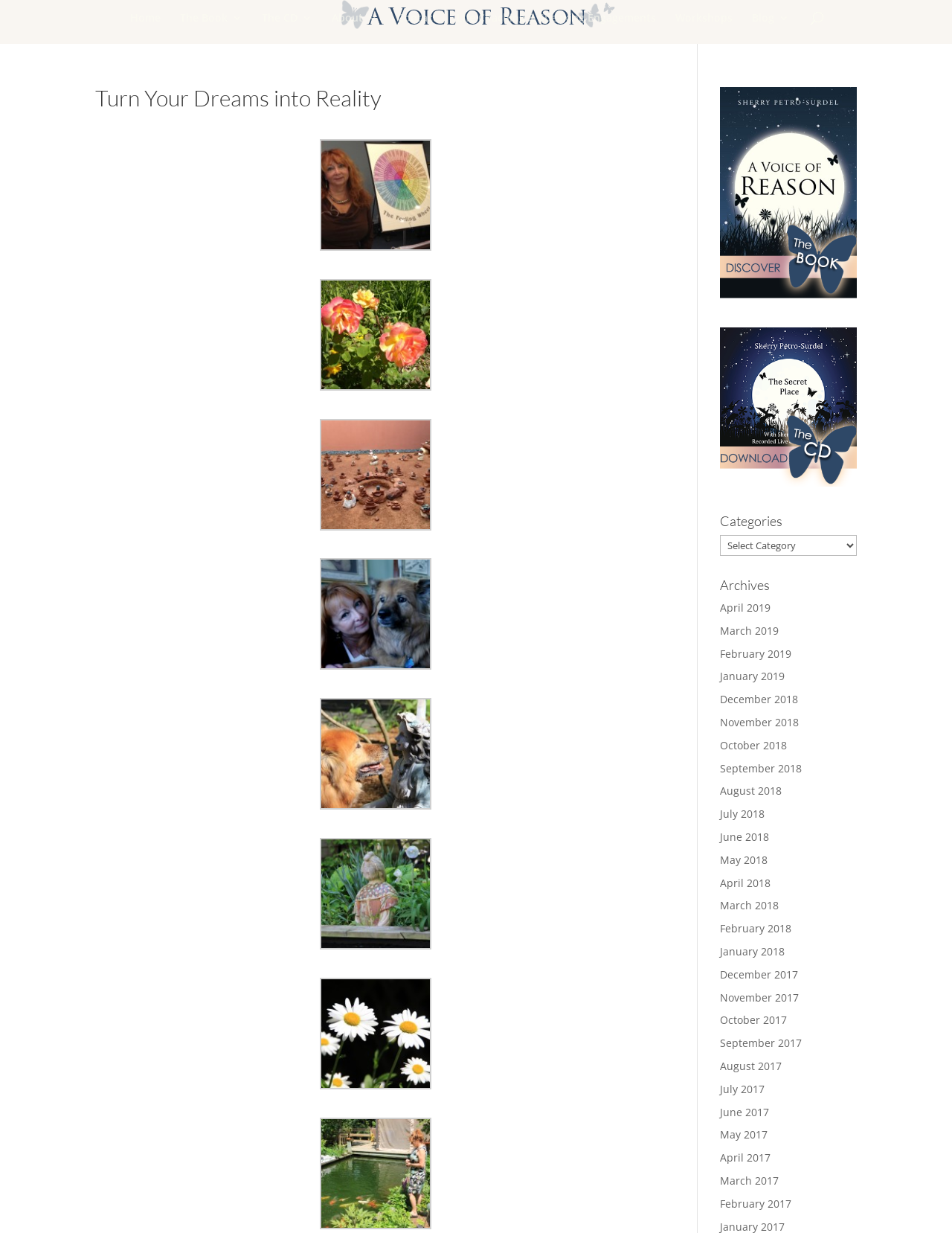Please determine the bounding box coordinates of the element to click in order to execute the following instruction: "View the 'Life Coaching & Speaking Engagements' page". The coordinates should be four float numbers between 0 and 1, specified as [left, top, right, bottom].

[0.48, 0.01, 0.689, 0.036]